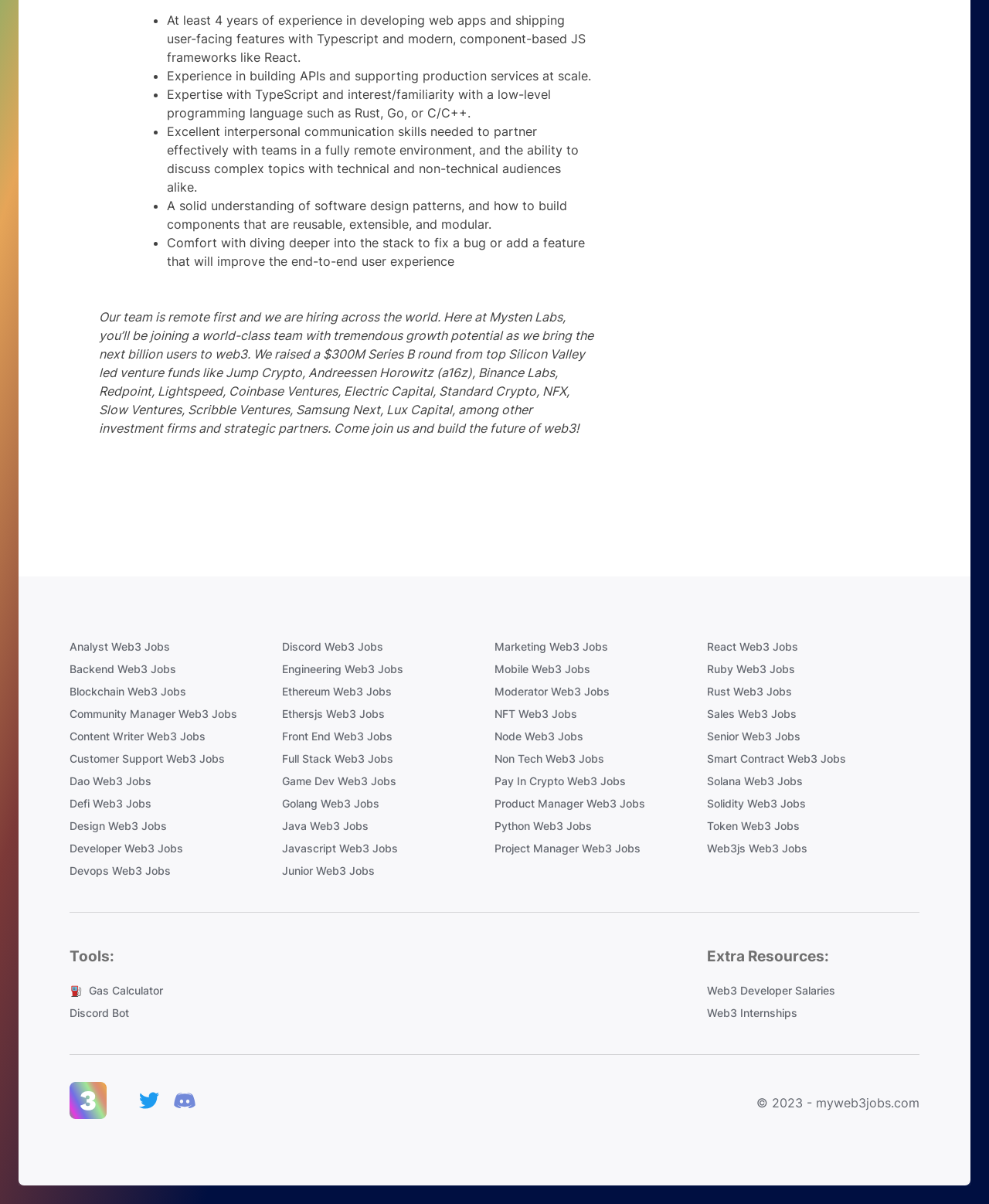Provide a short answer using a single word or phrase for the following question: 
What is the primary location of the company?

Remote